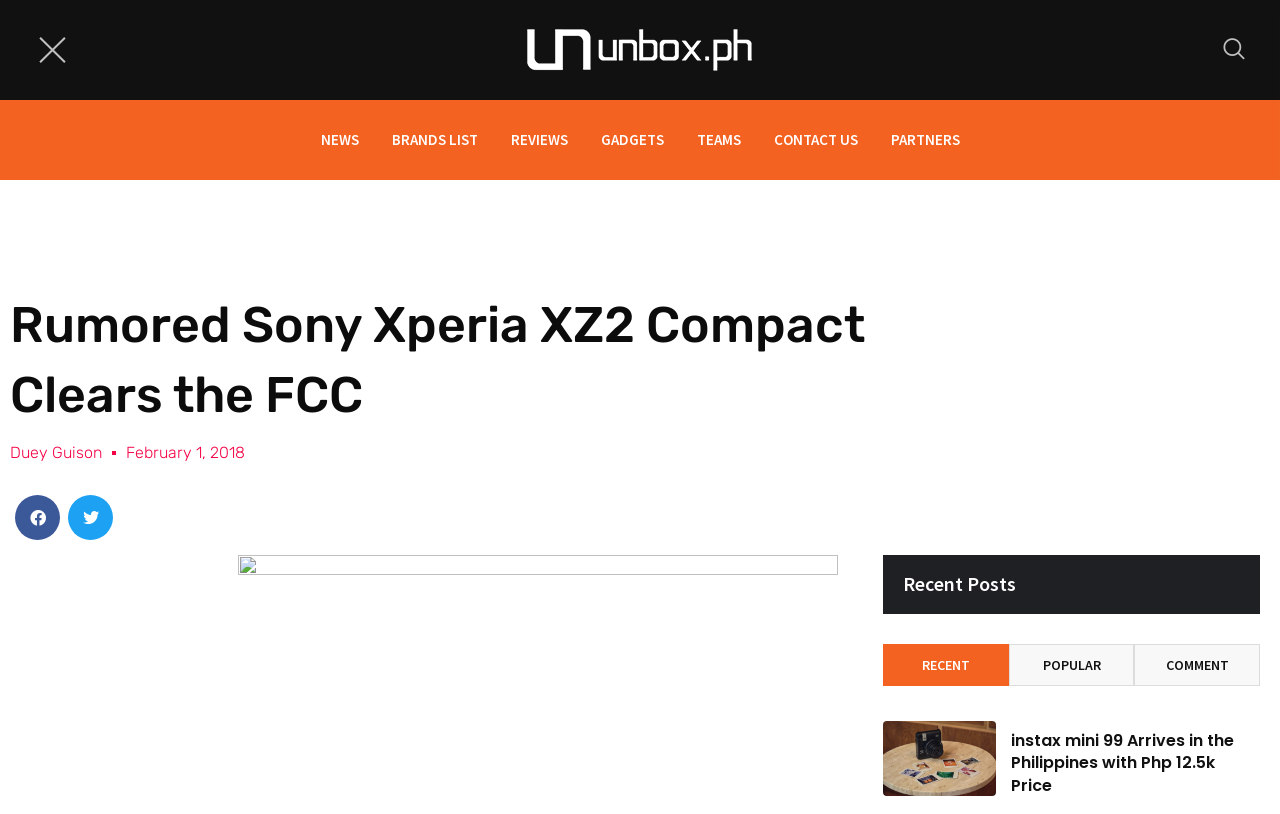Please provide a comprehensive response to the question below by analyzing the image: 
How many tabs are available in the 'Recent Posts' section?

There are three tabs available in the 'Recent Posts' section, namely 'RECENT', 'POPULAR', and 'COMMENT', which are represented by links in a tablist.